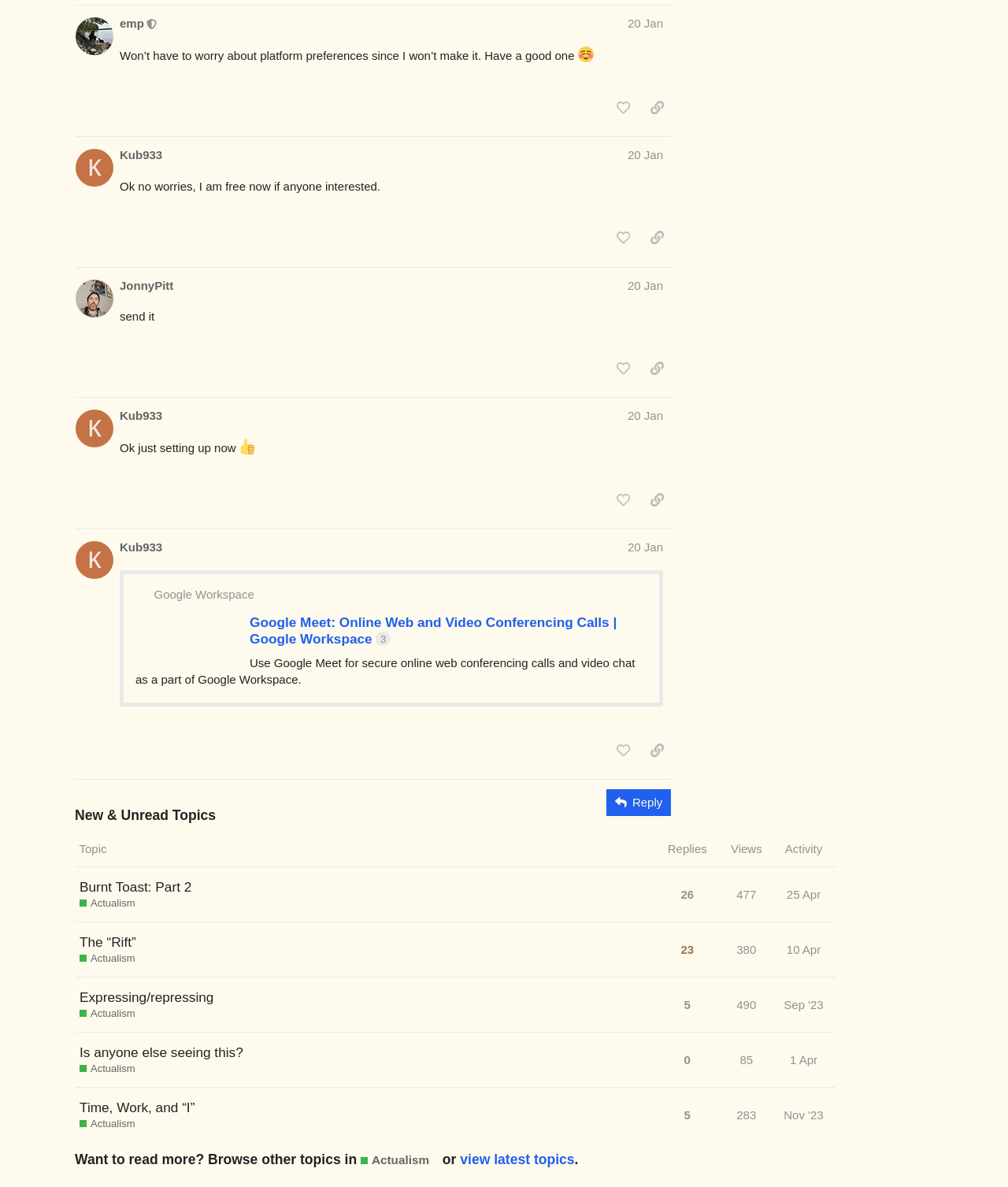Find the bounding box coordinates of the element's region that should be clicked in order to follow the given instruction: "View the topic Burnt Toast: Part 2 Actualism". The coordinates should consist of four float numbers between 0 and 1, i.e., [left, top, right, bottom].

[0.075, 0.73, 0.653, 0.777]